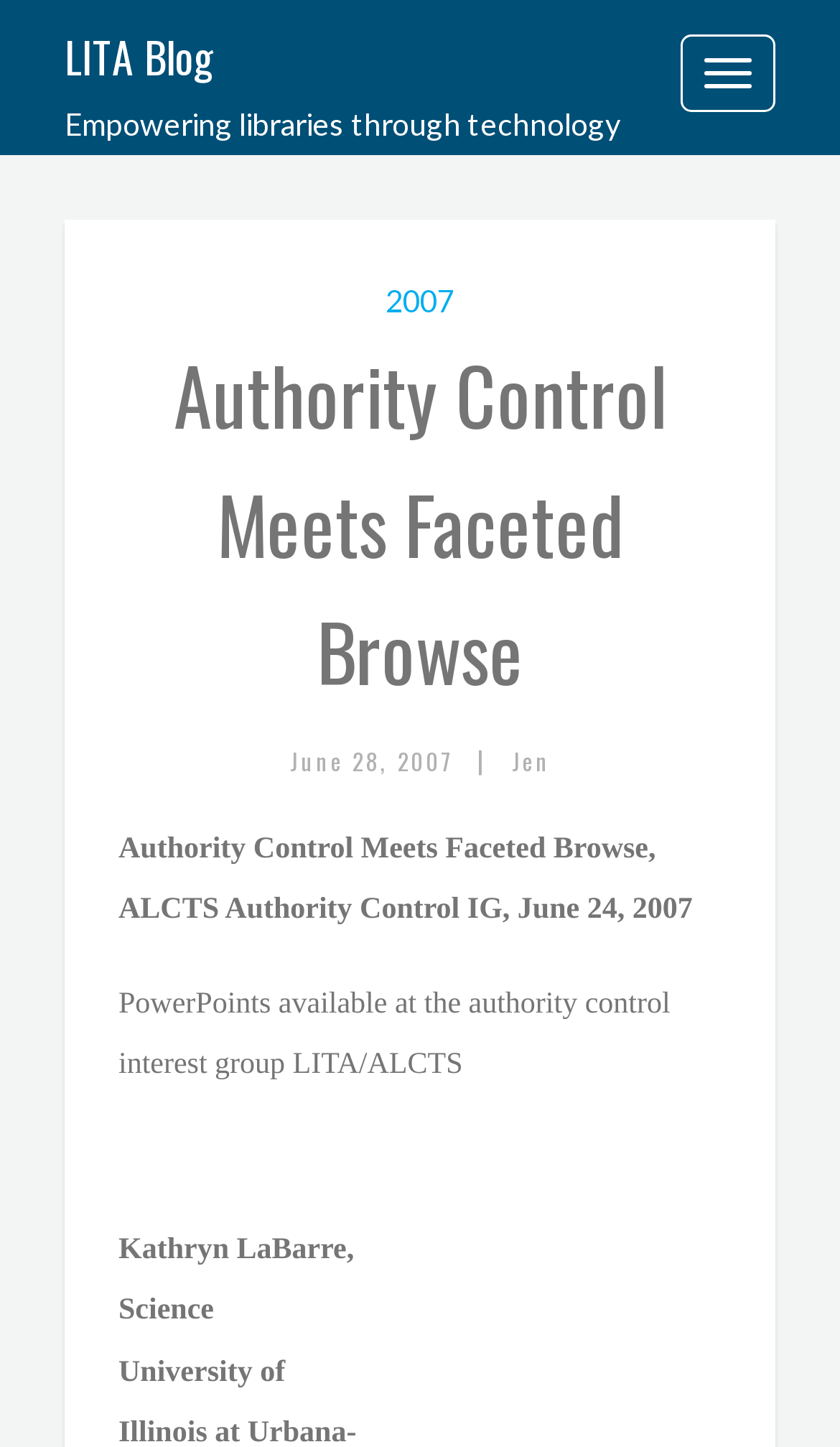Please specify the bounding box coordinates in the format (top-left x, top-left y, bottom-right x, bottom-right y), with values ranging from 0 to 1. Identify the bounding box for the UI component described as follows: Toggle navigation

[0.81, 0.024, 0.923, 0.077]